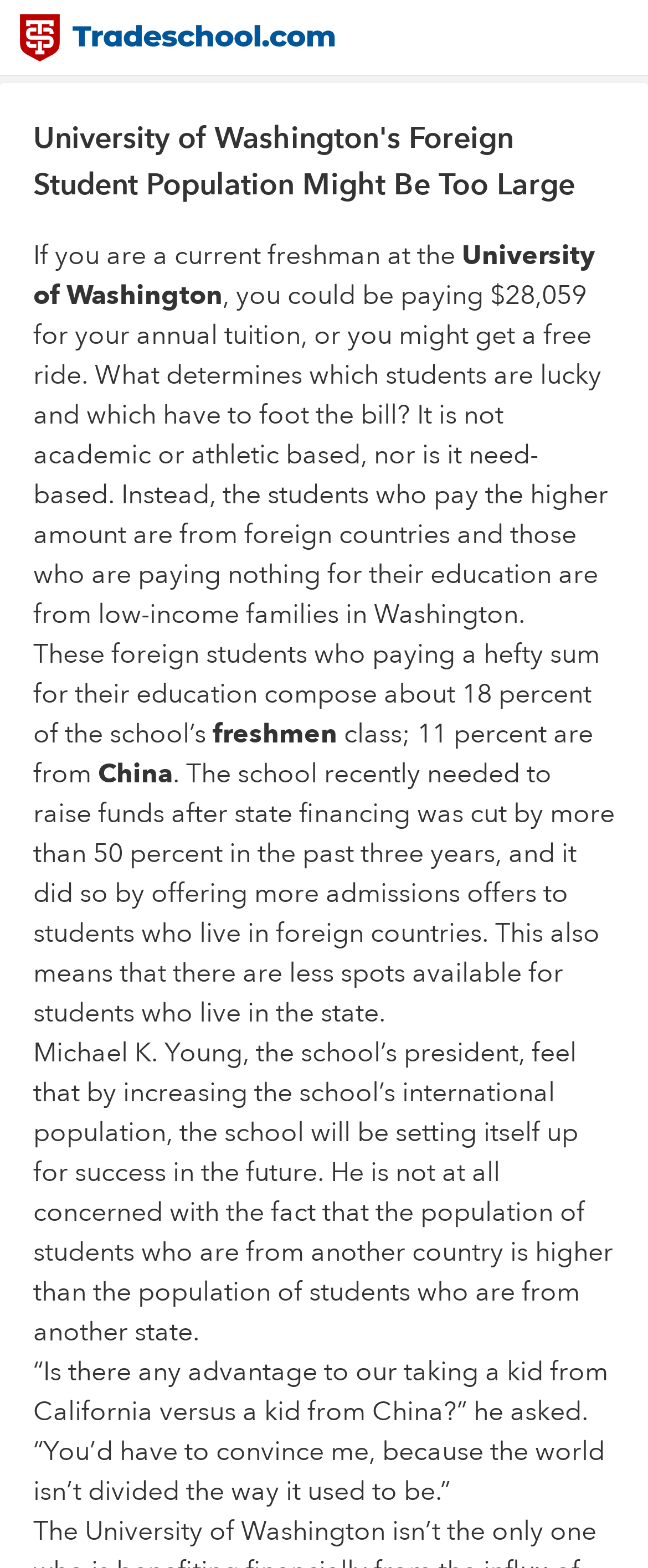What is the annual tuition for a current freshman?
Refer to the image and respond with a one-word or short-phrase answer.

$28,059